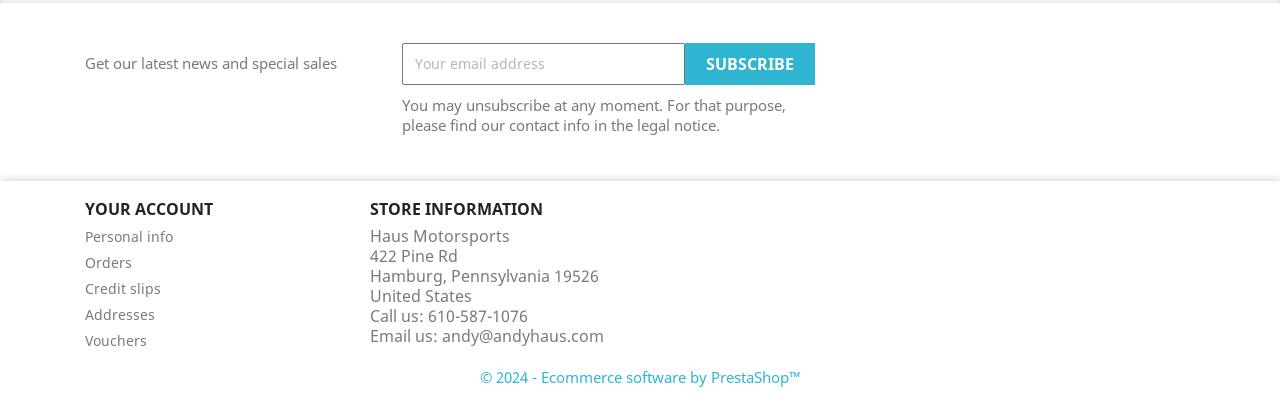Determine the bounding box coordinates of the element's region needed to click to follow the instruction: "View your account". Provide these coordinates as four float numbers between 0 and 1, formatted as [left, top, right, bottom].

[0.066, 0.491, 0.166, 0.545]